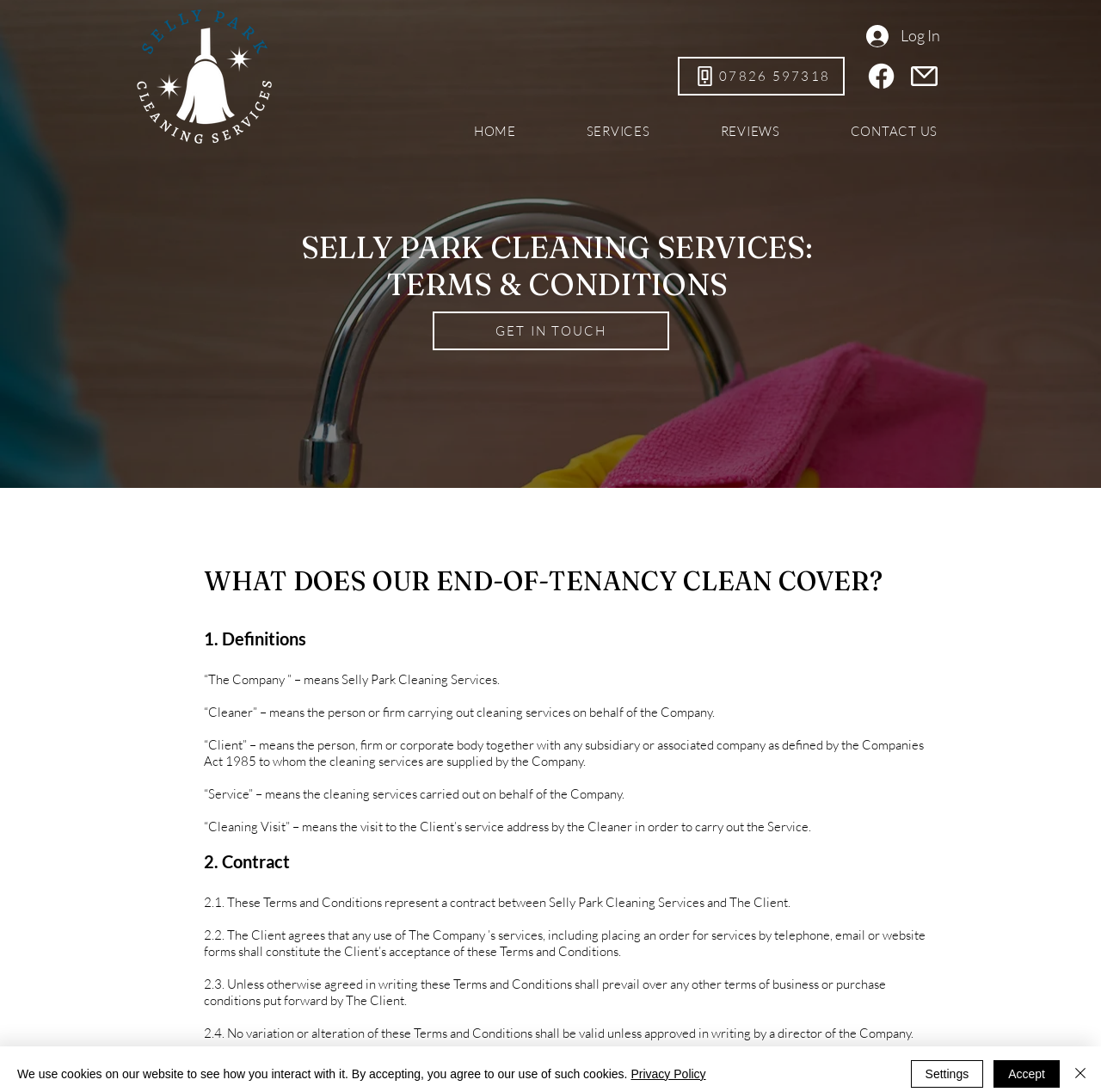What is the minimum charge per cleaning visit?
From the screenshot, supply a one-word or short-phrase answer.

2 hours